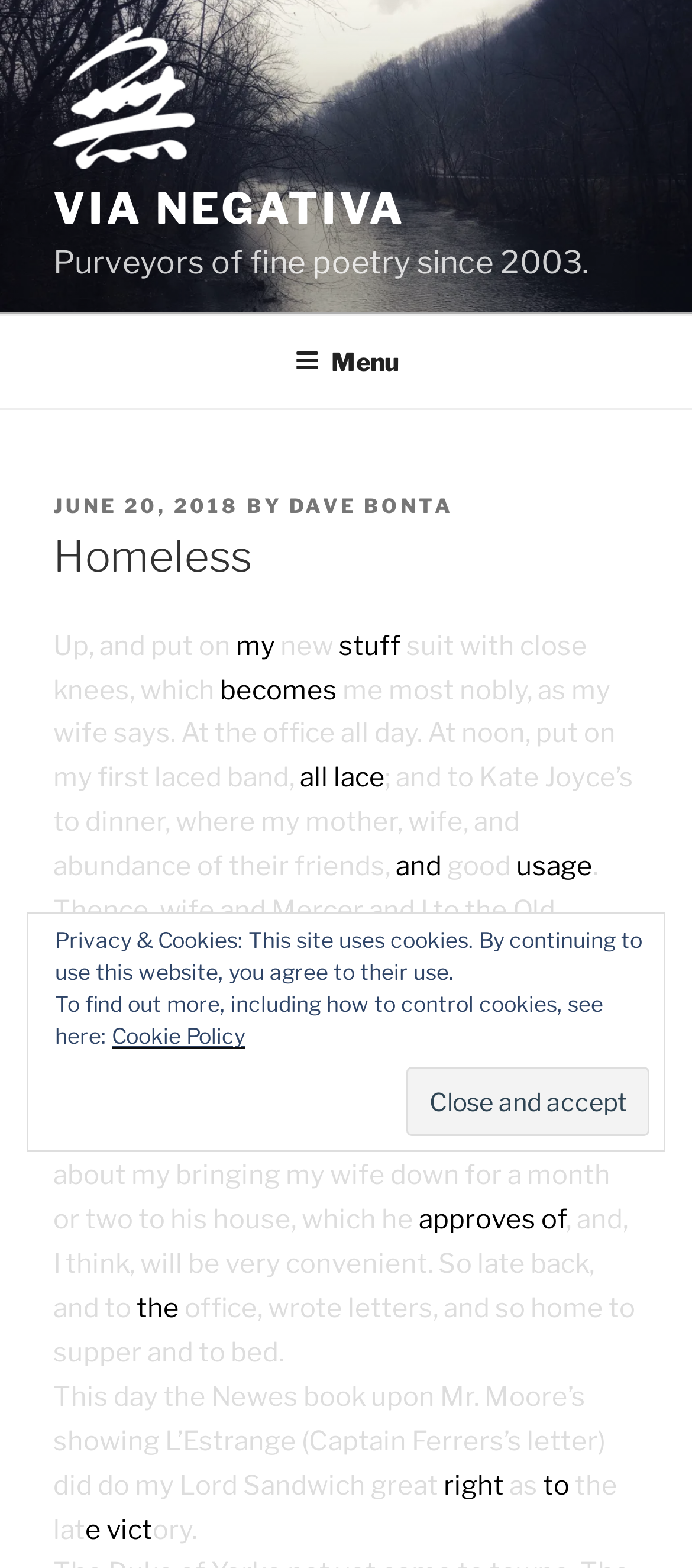Locate the UI element described as follows: "parent_node: VIA NEGATIVA". Return the bounding box coordinates as four float numbers between 0 and 1 in the order [left, top, right, bottom].

[0.077, 0.017, 0.321, 0.116]